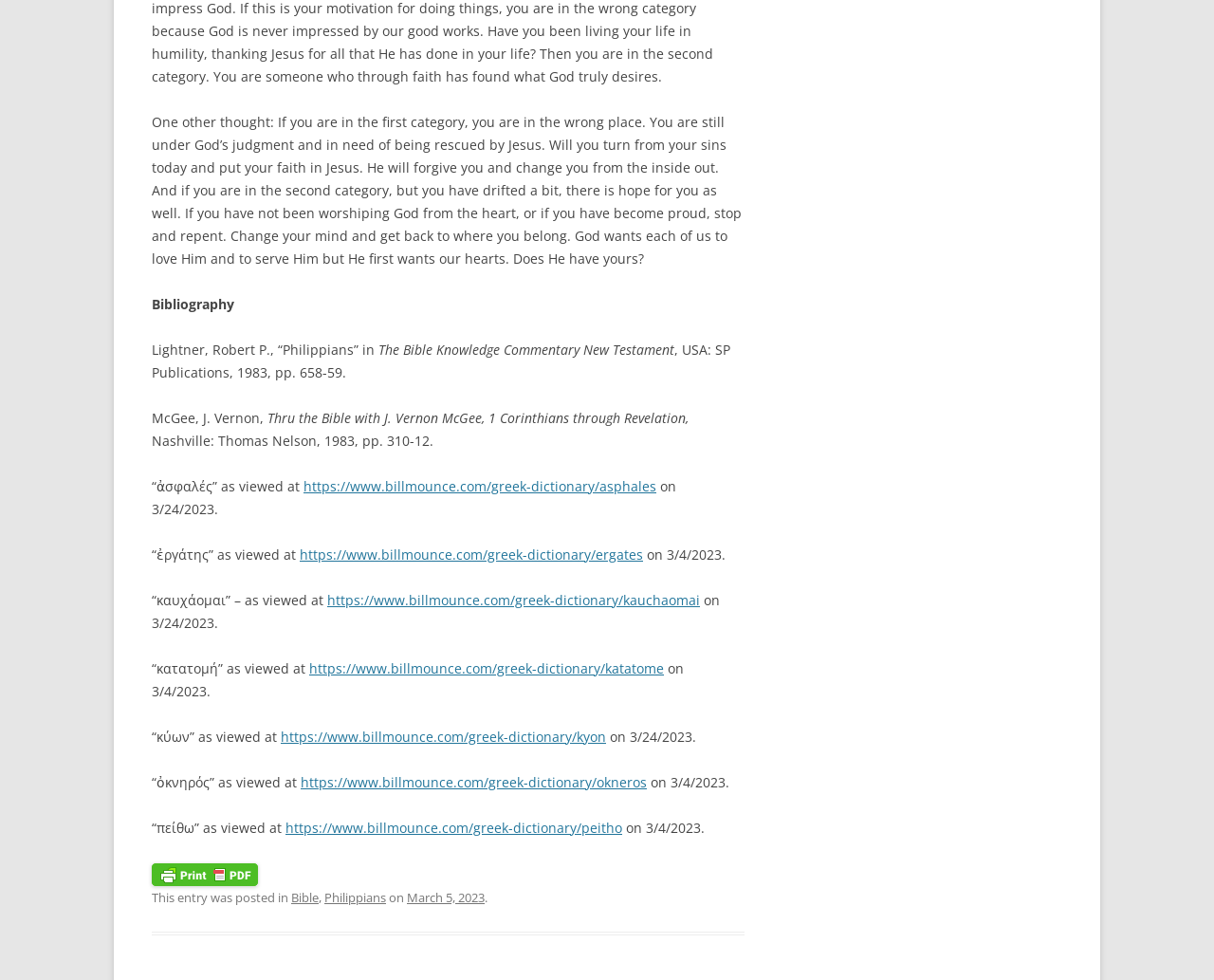Provide the bounding box coordinates, formatted as (top-left x, top-left y, bottom-right x, bottom-right y), with all values being floating point numbers between 0 and 1. Identify the bounding box of the UI element that matches the description: March 5, 2023

[0.335, 0.907, 0.399, 0.924]